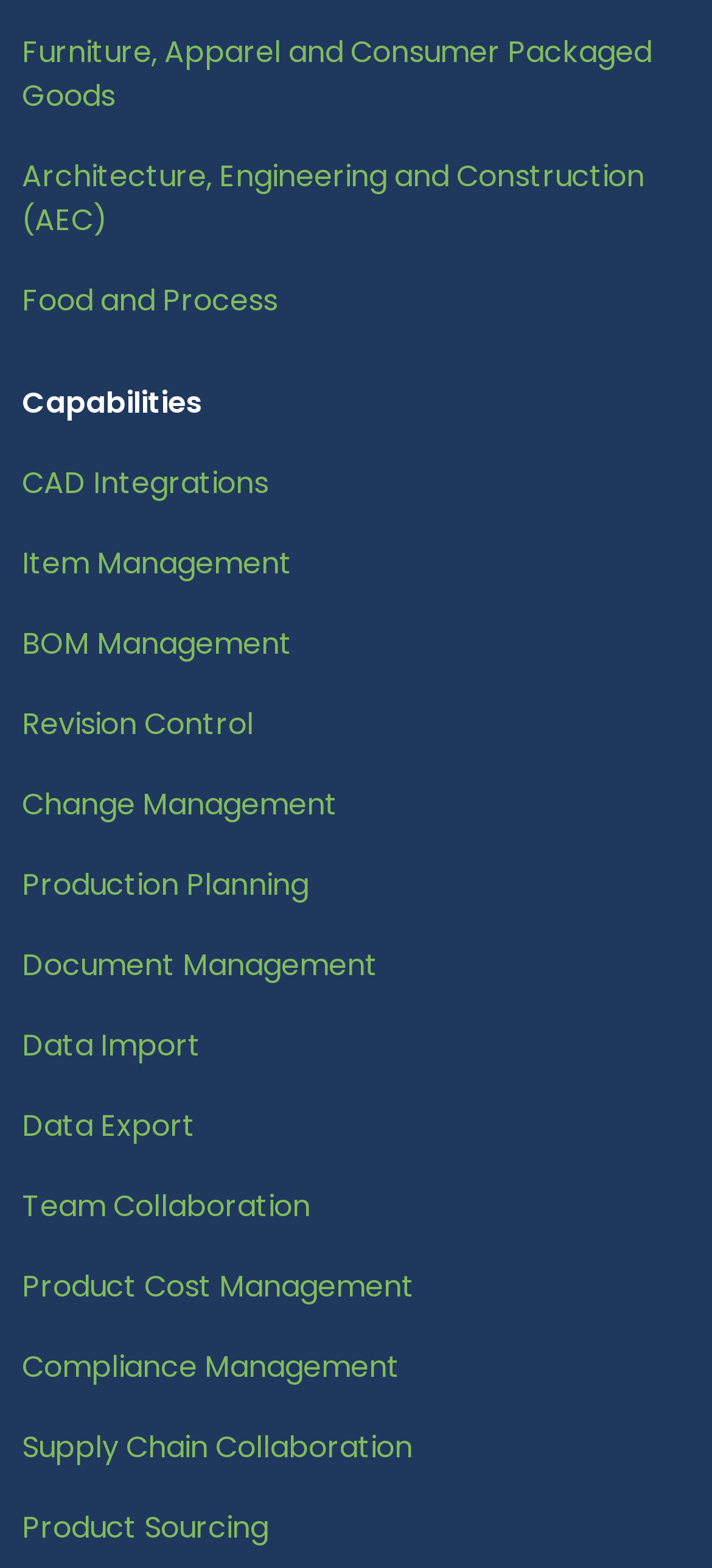What is the last capability listed?
Based on the image, give a concise answer in the form of a single word or short phrase.

Product Sourcing